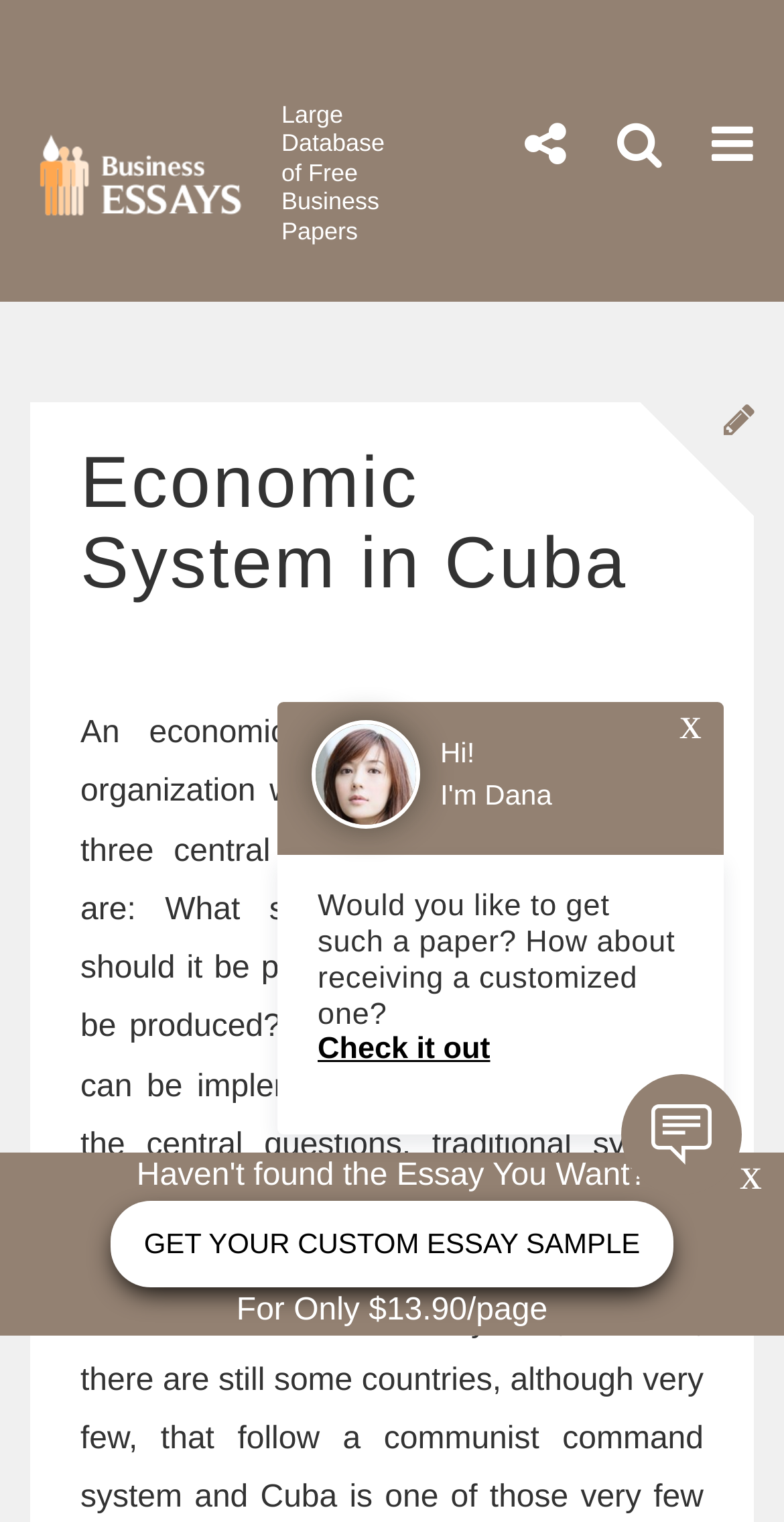Please find and generate the text of the main header of the webpage.

Economic System in Cuba